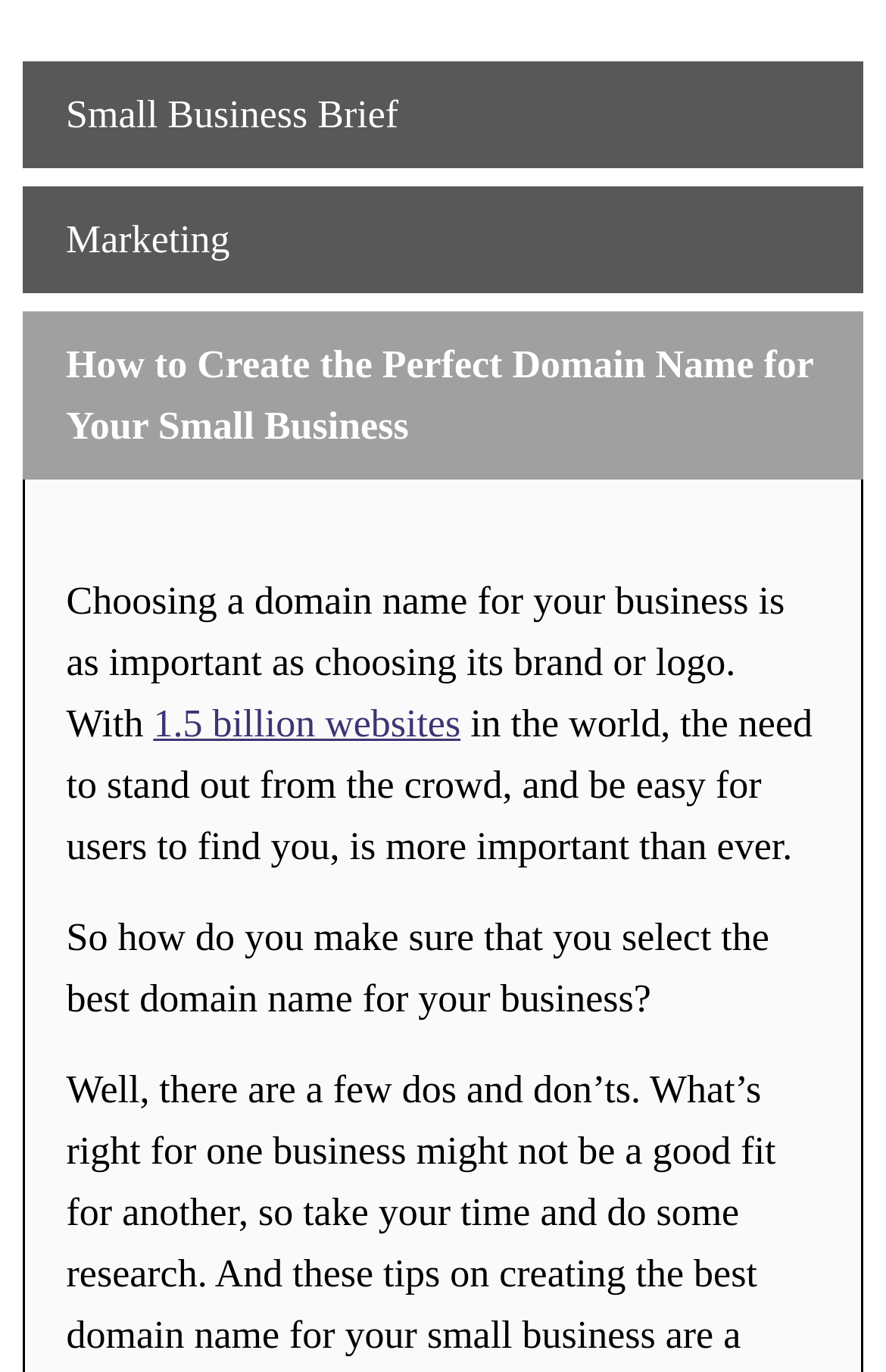Can you look at the image and give a comprehensive answer to the question:
What type of content is 'How to Create the Perfect Domain Name for Your Small Business'?

The webpage's main heading 'How to Create the Perfect Domain Name for Your Small Business' suggests that the content is a guide or tutorial on creating domain names for small businesses, rather than a news article or other type of content.